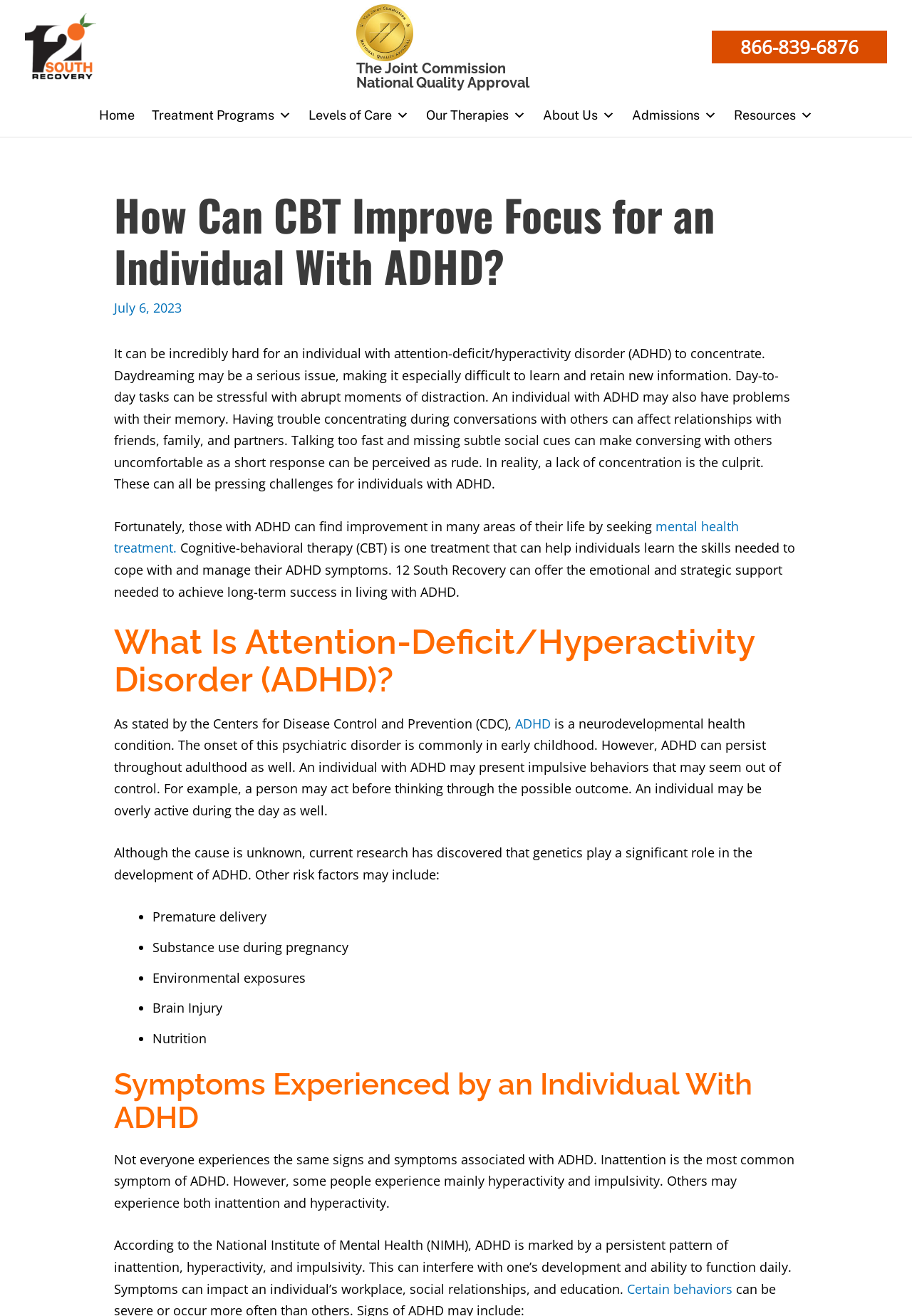Please find the bounding box coordinates of the section that needs to be clicked to achieve this instruction: "Visit the home page".

[0.099, 0.077, 0.157, 0.098]